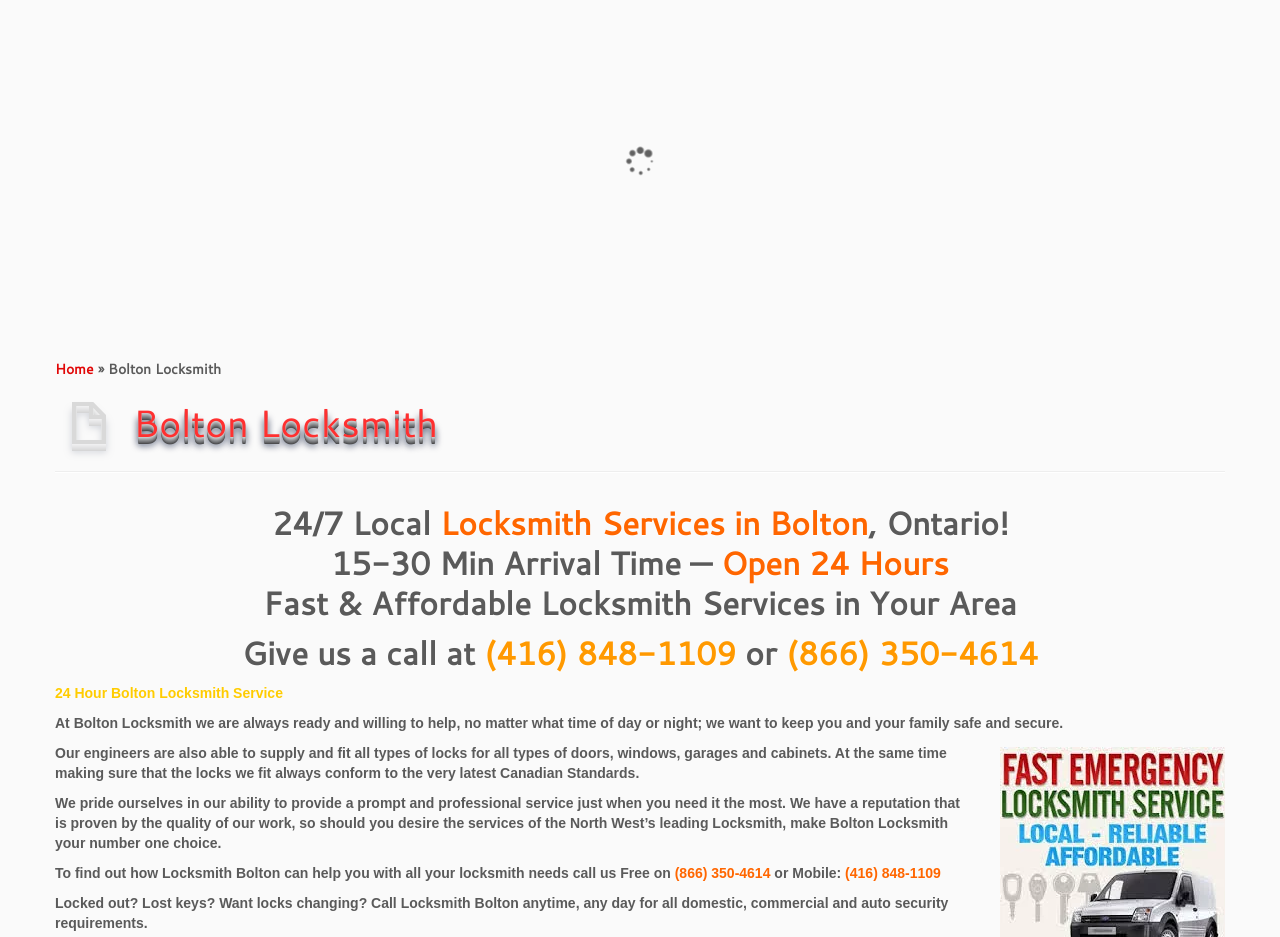What is the phone number for the locksmith service in the GTA area?
Provide a concise answer using a single word or phrase based on the image.

(416) 848-1109